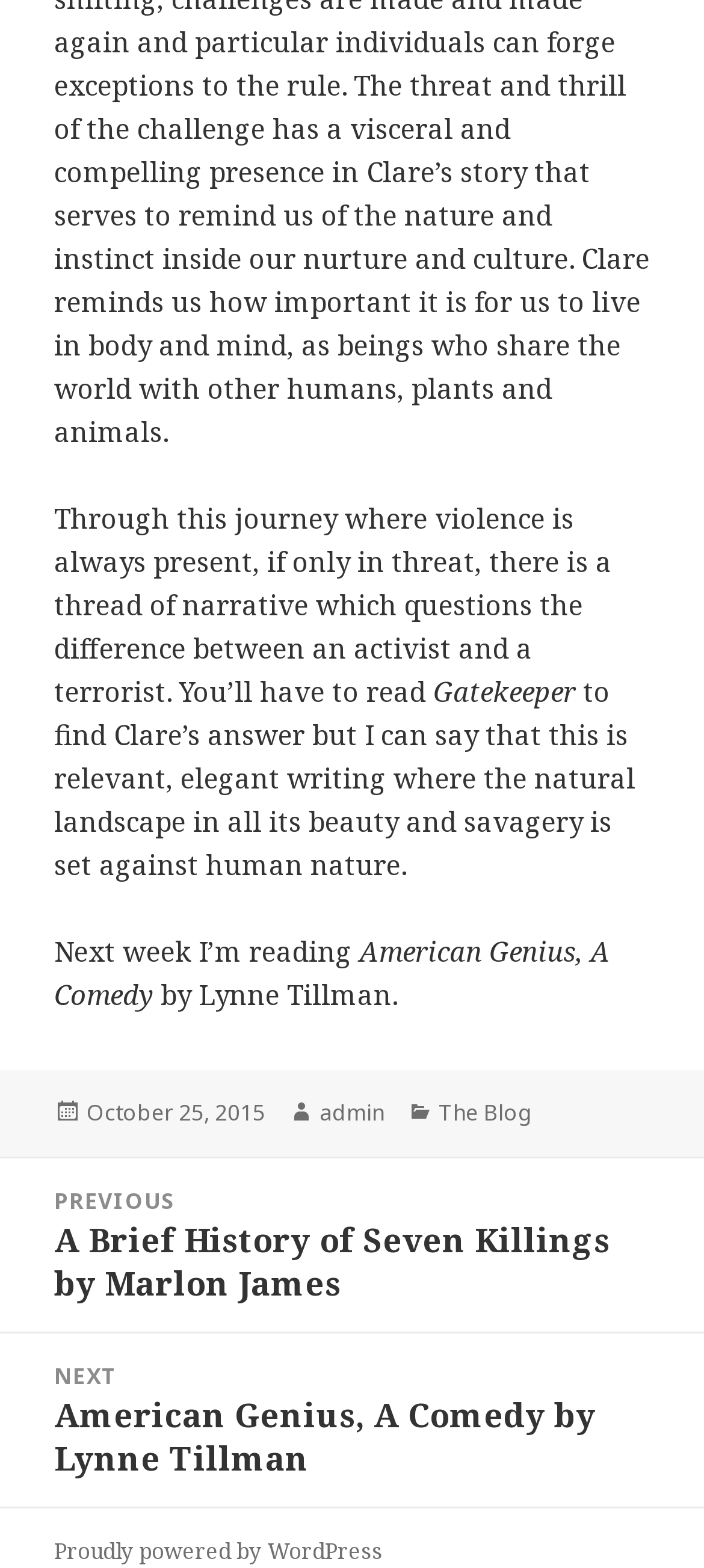What is the title of the book being reviewed?
Your answer should be a single word or phrase derived from the screenshot.

Gatekeeper